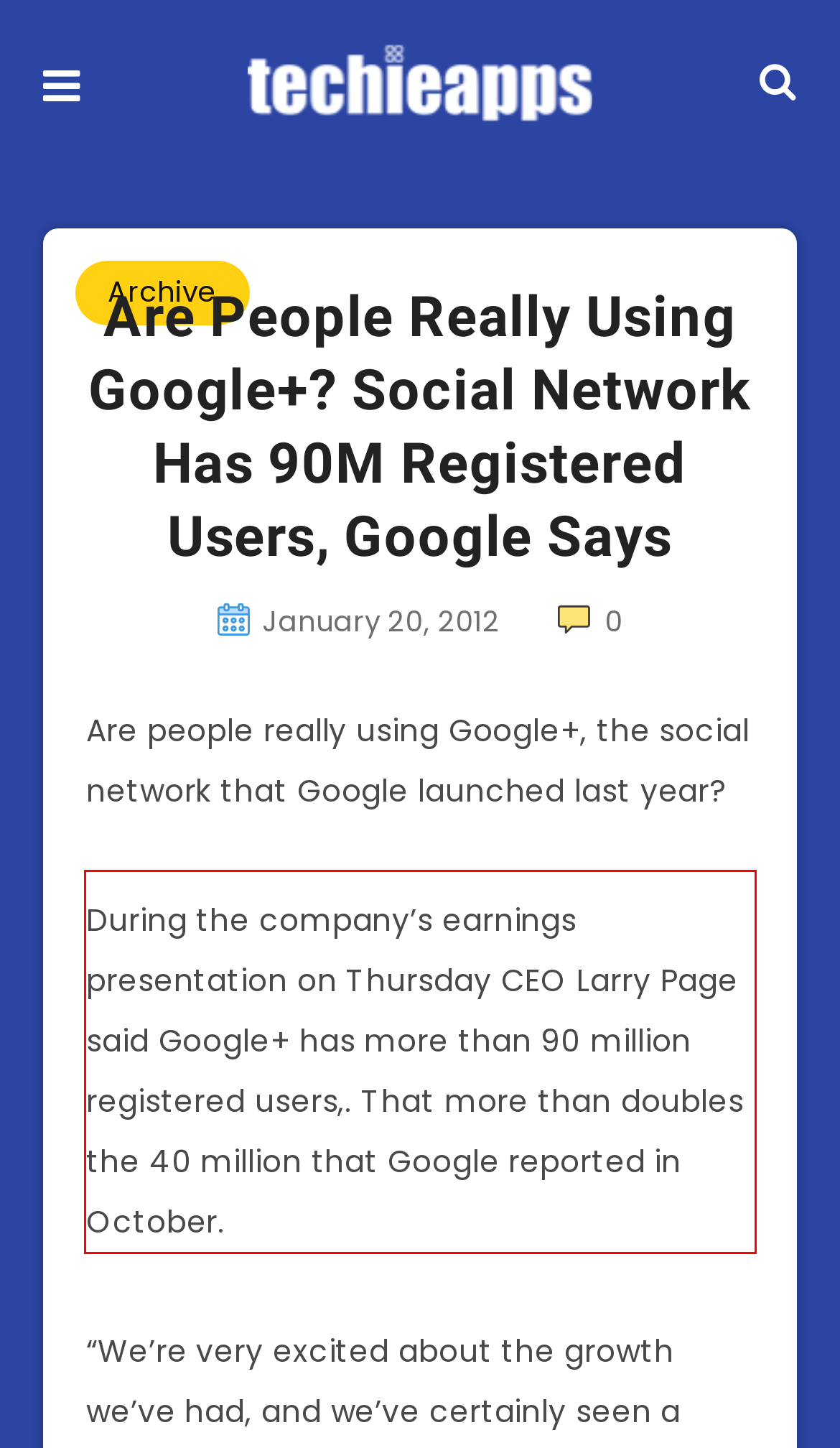Given a screenshot of a webpage, locate the red bounding box and extract the text it encloses.

During the company’s earnings presentation on Thursday CEO Larry Page said Google+ has more than 90 million registered users,. That more than doubles the 40 million that Google reported in October.